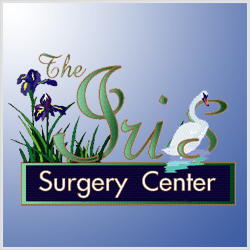Please analyze the image and provide a thorough answer to the question:
What is symbolized by the stylized illustrations of iris flowers and a swan?

According to the caption, the stylized illustrations of iris flowers and a swan symbolize beauty and care, which is in line with the aesthetic excellence and welcoming atmosphere of the surgery center.